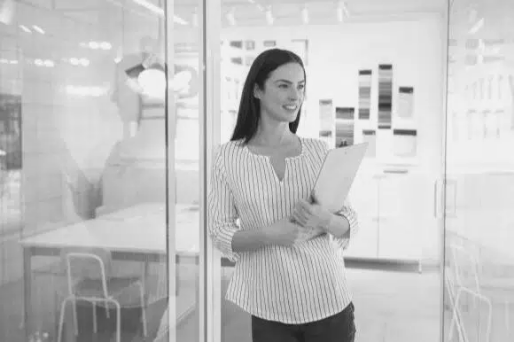Please look at the image and answer the question with a detailed explanation: What is she carrying?

The woman is holding a clipboard, which implies that she is involved in organizational tasks or project management, and is likely an office assistant.